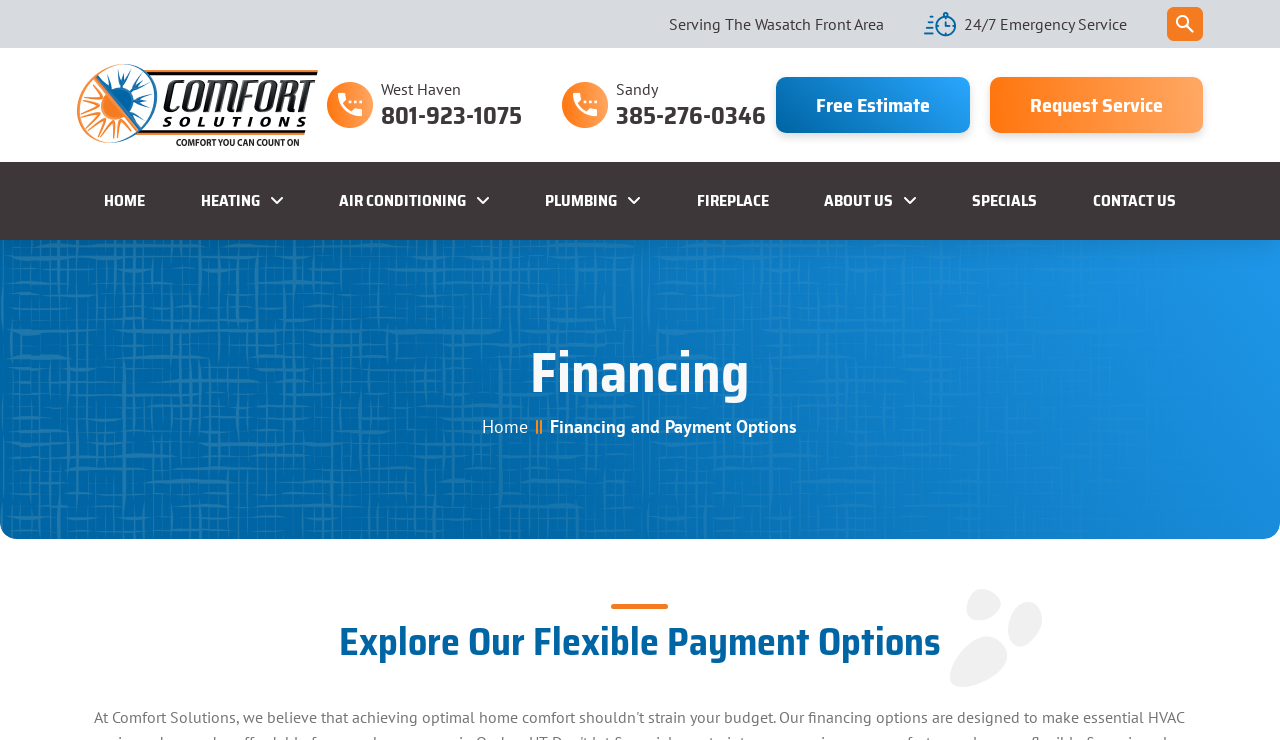Please identify the bounding box coordinates of the clickable area that will fulfill the following instruction: "Go to the 'Home' page". The coordinates should be in the format of four float numbers between 0 and 1, i.e., [left, top, right, bottom].

[0.06, 0.254, 0.135, 0.289]